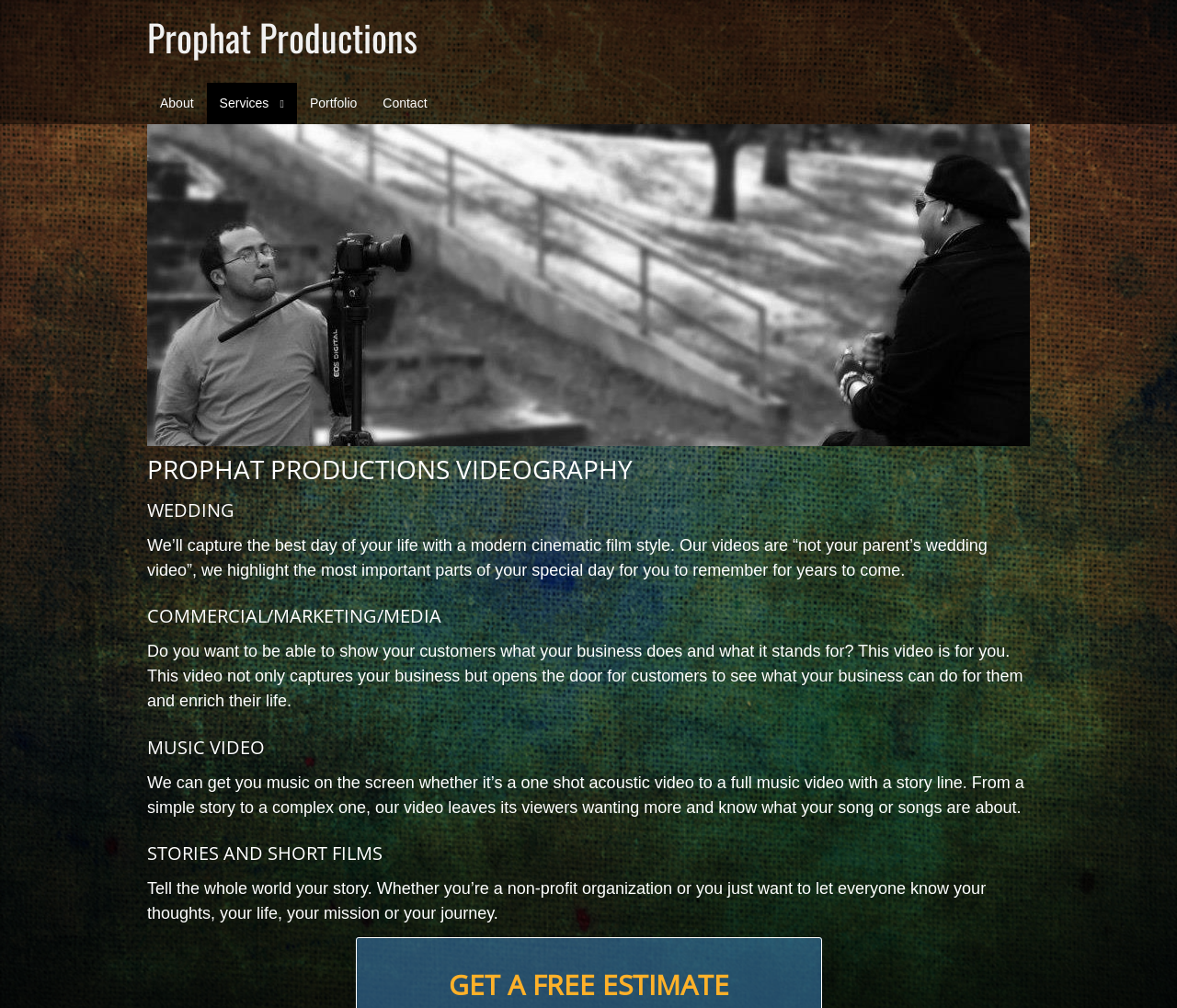Using the information in the image, could you please answer the following question in detail:
What type of videos does Prophat Productions specialize in?

Based on the webpage, I can see that Prophat Productions offers videography services for various types of videos, including wedding, commercial, music, and story videos. This is evident from the headings and descriptions on the webpage, which highlight the company's expertise in capturing special moments and telling stories through film.